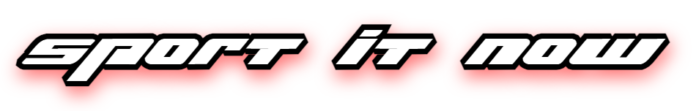Answer with a single word or phrase: 
What is the purpose of the graphic?

To draw attention